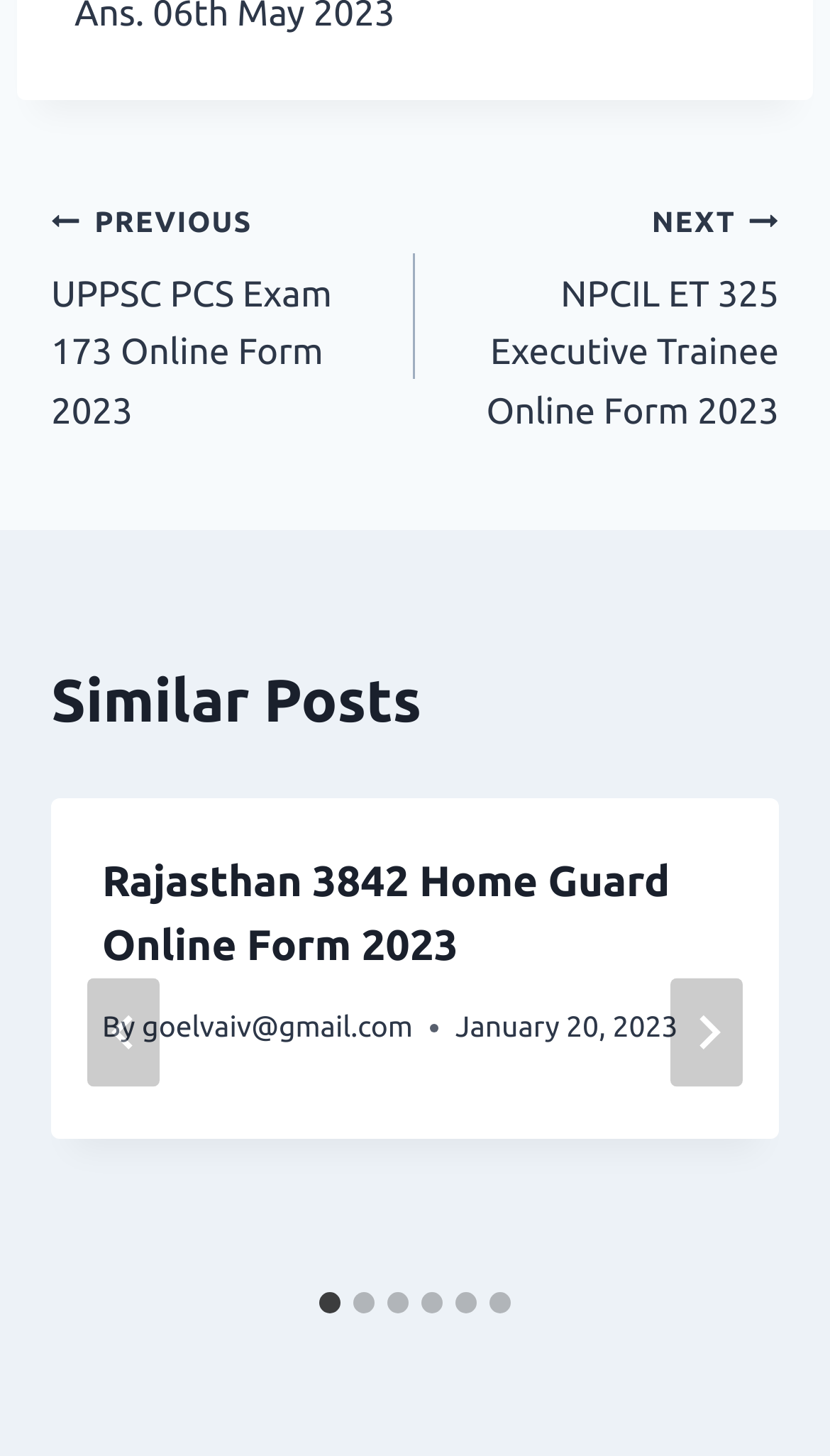Bounding box coordinates are specified in the format (top-left x, top-left y, bottom-right x, bottom-right y). All values are floating point numbers bounded between 0 and 1. Please provide the bounding box coordinate of the region this sentence describes: aria-label="Next"

[0.808, 0.672, 0.895, 0.746]